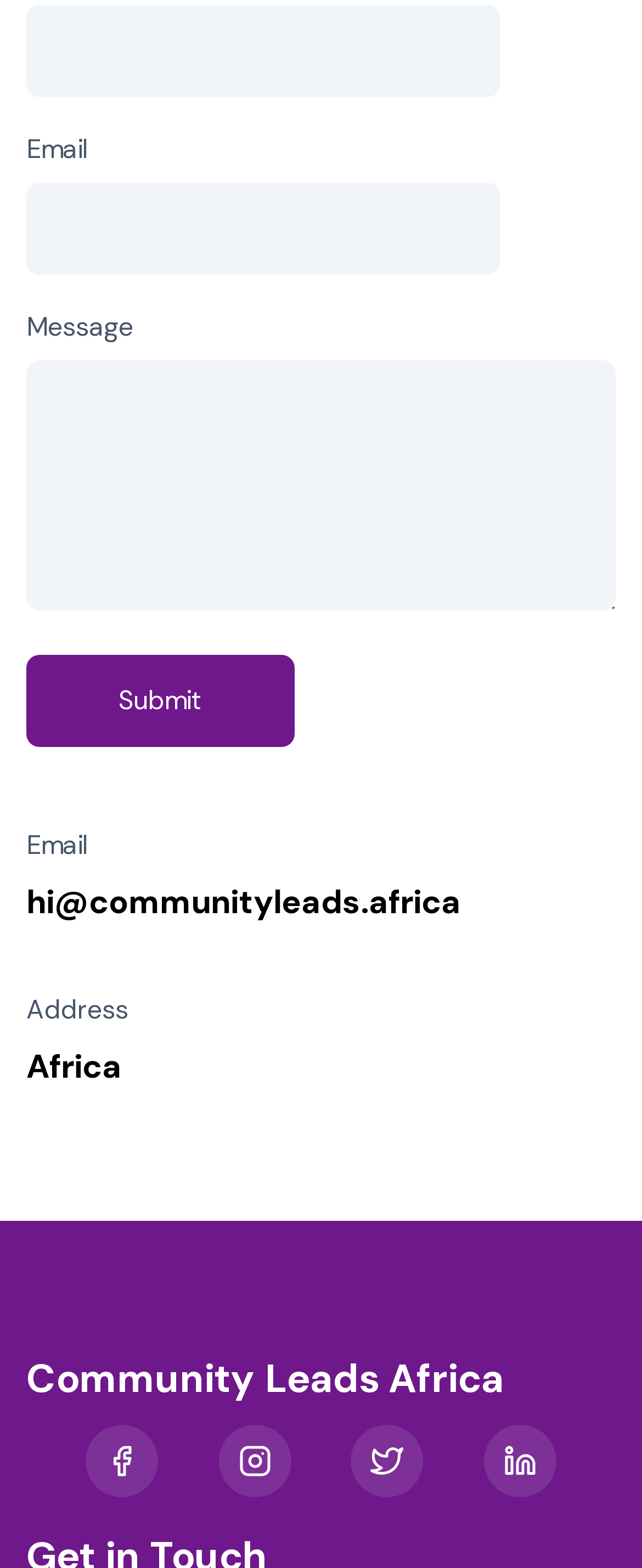What is the email address provided on the webpage?
Please use the image to provide a one-word or short phrase answer.

hi@communityleads.africa